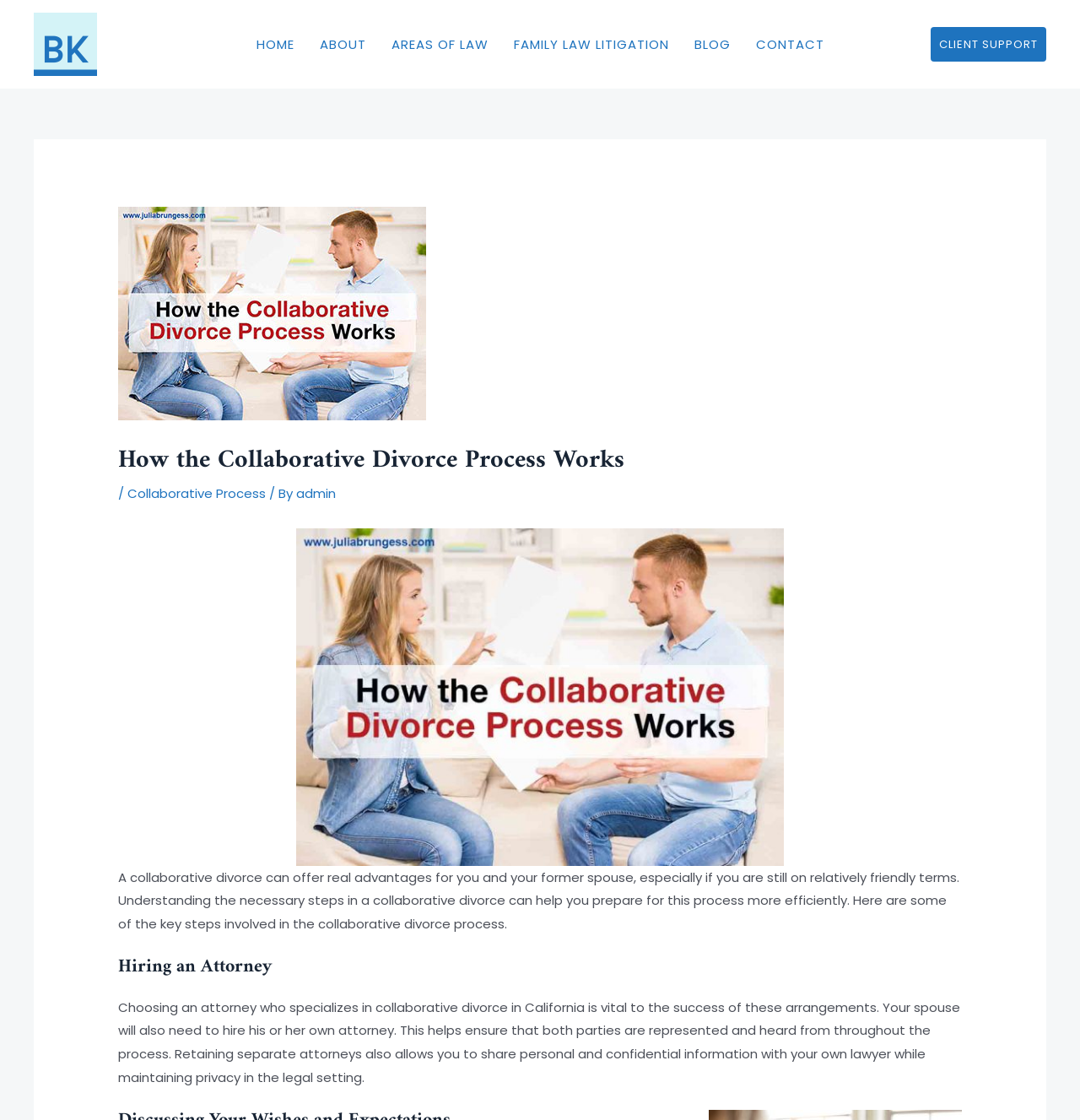Please find the bounding box coordinates of the element that you should click to achieve the following instruction: "Click on the 'Collaborative Process' link". The coordinates should be presented as four float numbers between 0 and 1: [left, top, right, bottom].

[0.118, 0.433, 0.246, 0.448]